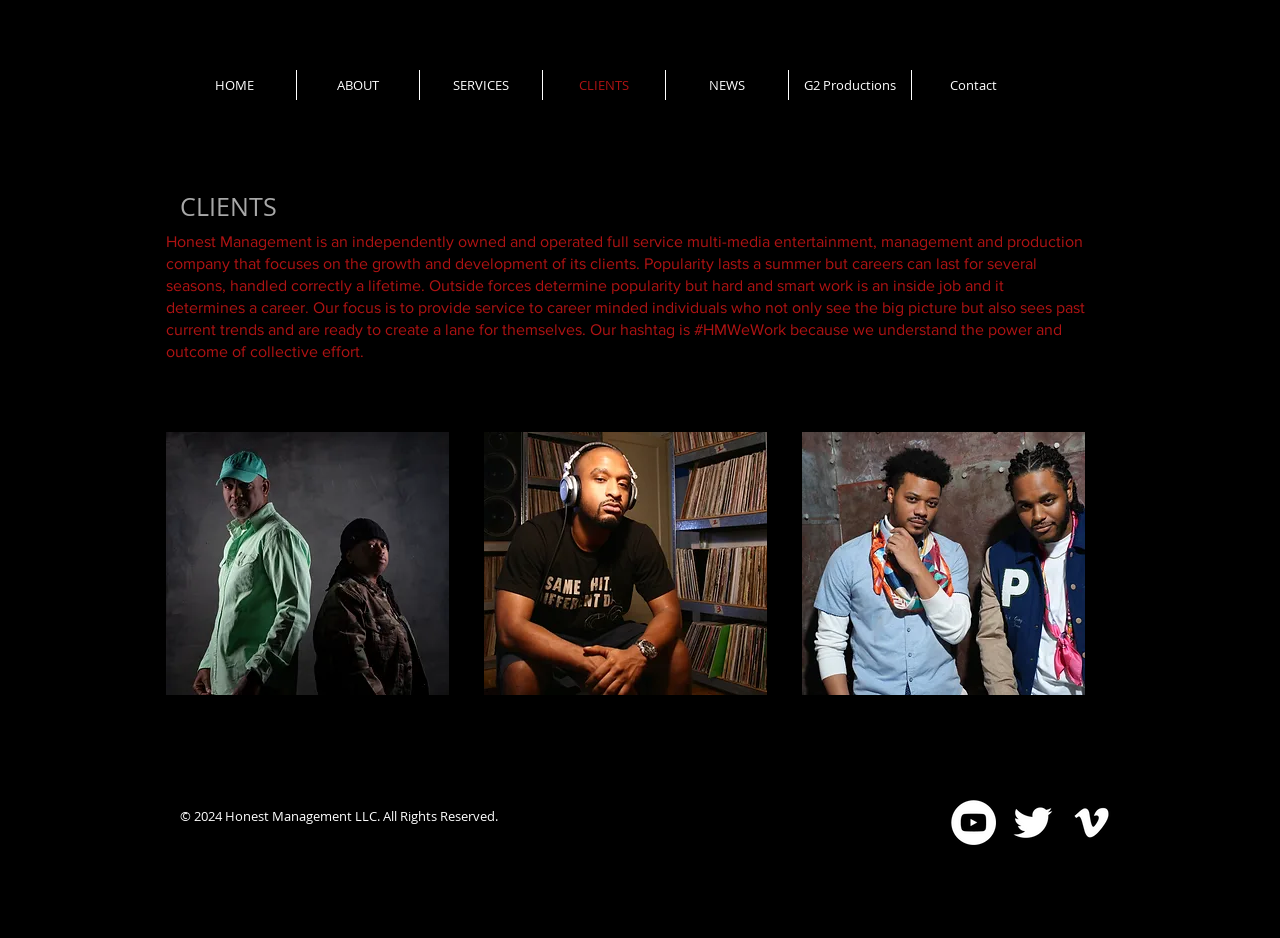Please specify the bounding box coordinates of the region to click in order to perform the following instruction: "Read about Honest Management's services".

[0.328, 0.075, 0.423, 0.107]